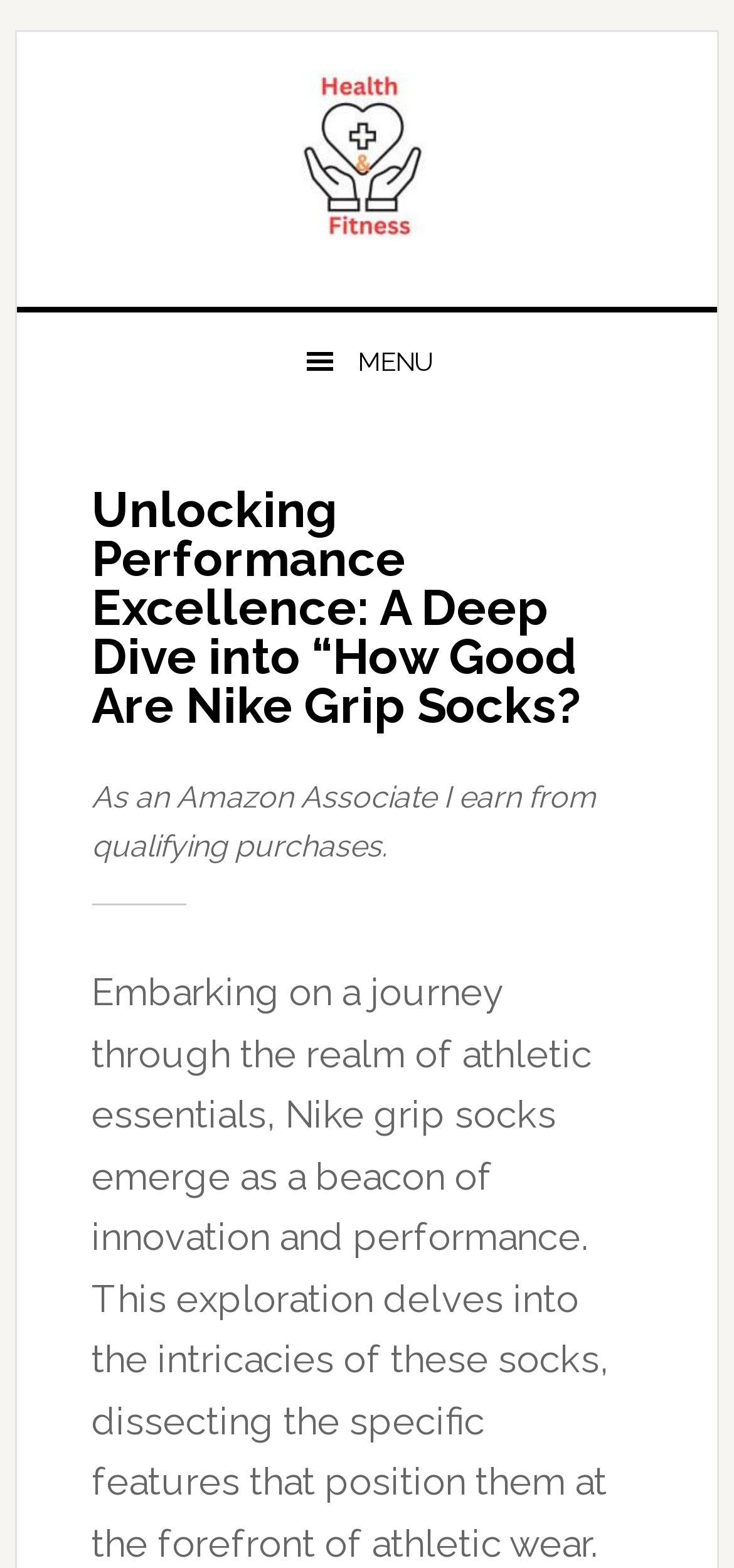What type of purchases earn the author a commission?
Carefully analyze the image and provide a detailed answer to the question.

The author earns a commission from qualifying purchases, as stated in the text 'As an Amazon Associate I earn from qualifying purchases.' This suggests that the author is an affiliate marketer and earns a commission from sales generated through their unique referral link.